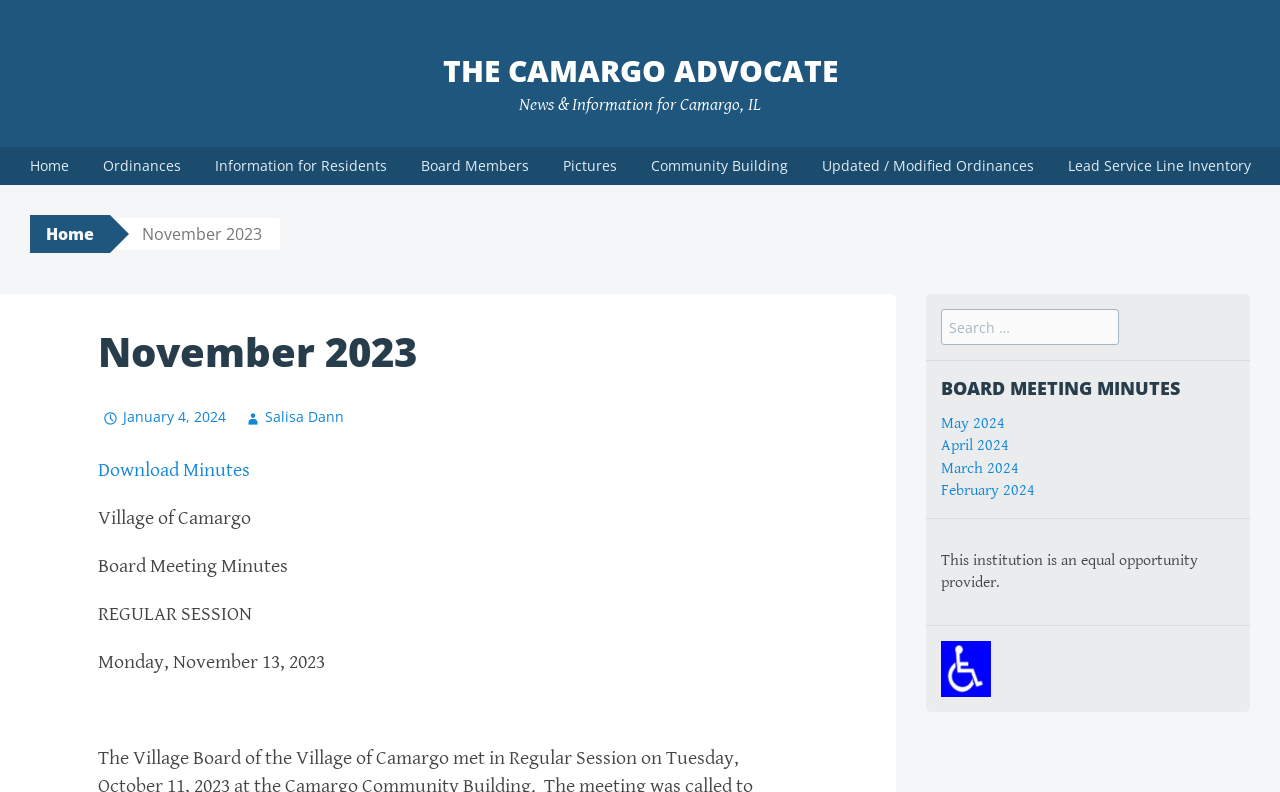Describe the entire webpage, focusing on both content and design.

The webpage is titled "November 2023 | The Camargo Advocate" and appears to be a local news and information website for Camargo, Illinois. At the top, there is a large heading "THE CAMARGO ADVOCATE" with a link to the same title. Below this, there is a smaller heading "News & Information for Camargo, IL".

On the left side, there is a navigation menu with links to various sections, including "Home", "Ordinances", "Information for Residents", "Board Members", "Pictures", "Community Building", and "Updated / Modified Ordinances". There is also a duplicate "Home" link below the navigation menu.

On the right side, there is a section with a header "November 2023" and a link to download minutes. Below this, there are several lines of text, including "Village of Camargo", "Board Meeting Minutes", "REGULAR SESSION", and "Monday, November 13, 2023". There is also a search bar with a label "Search for:".

Further down on the right side, there is a section with a heading "BOARD MEETING MINUTES" and links to various months, including "May 2024", "April 2024", "March 2024", and "February 2024". There is also a statement "This institution is an equal opportunity provider." At the bottom right, there is an image or figure, but its content is not specified.

Overall, the webpage appears to be a local government website providing information and resources for the community of Camargo, Illinois.